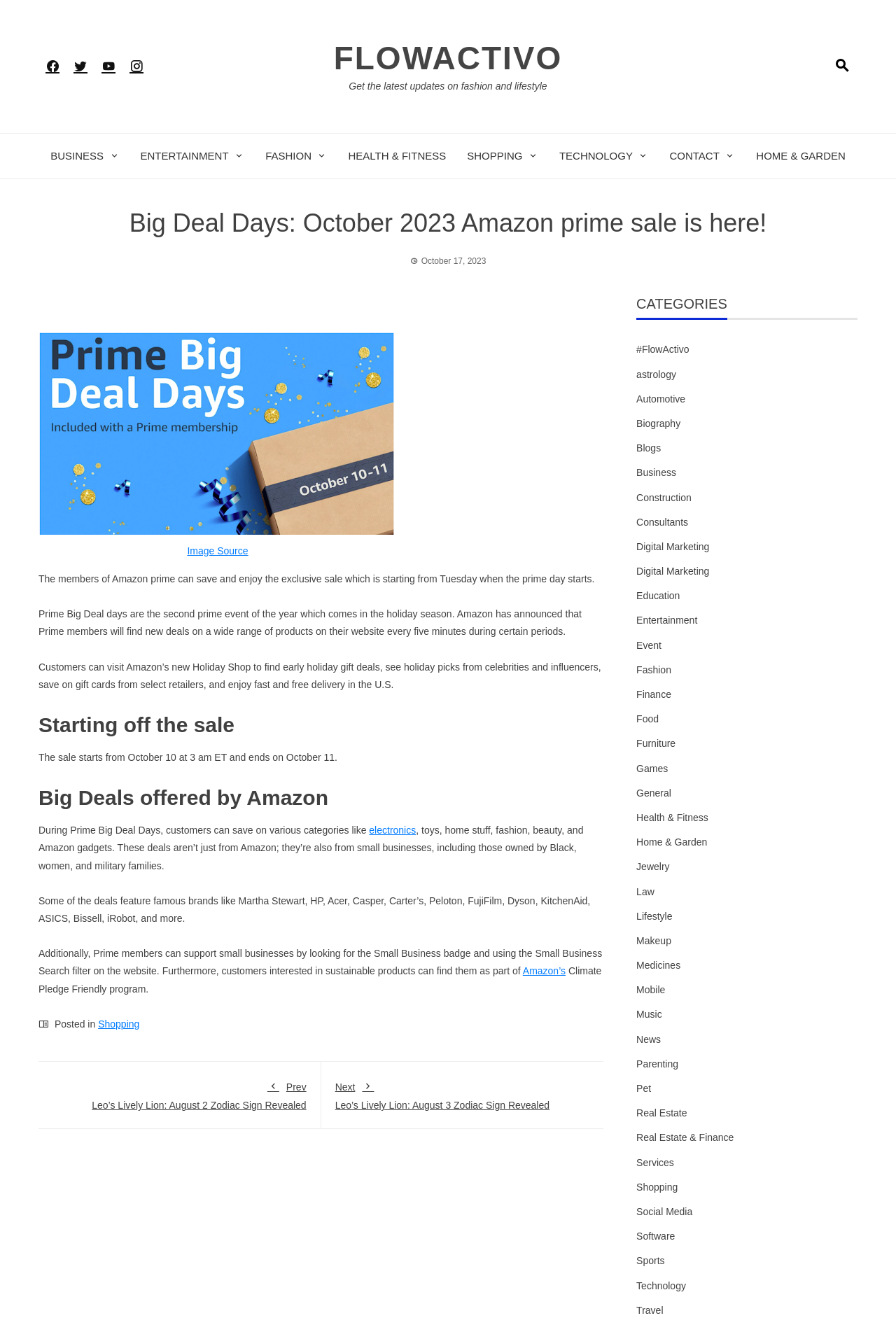What is the date of the Prime Big Deal Days sale?
Provide a detailed answer to the question using information from the image.

The answer can be found in the article section of the webpage, where it is mentioned that 'The sale starts from October 10 at 3 am ET and ends on October 11.'